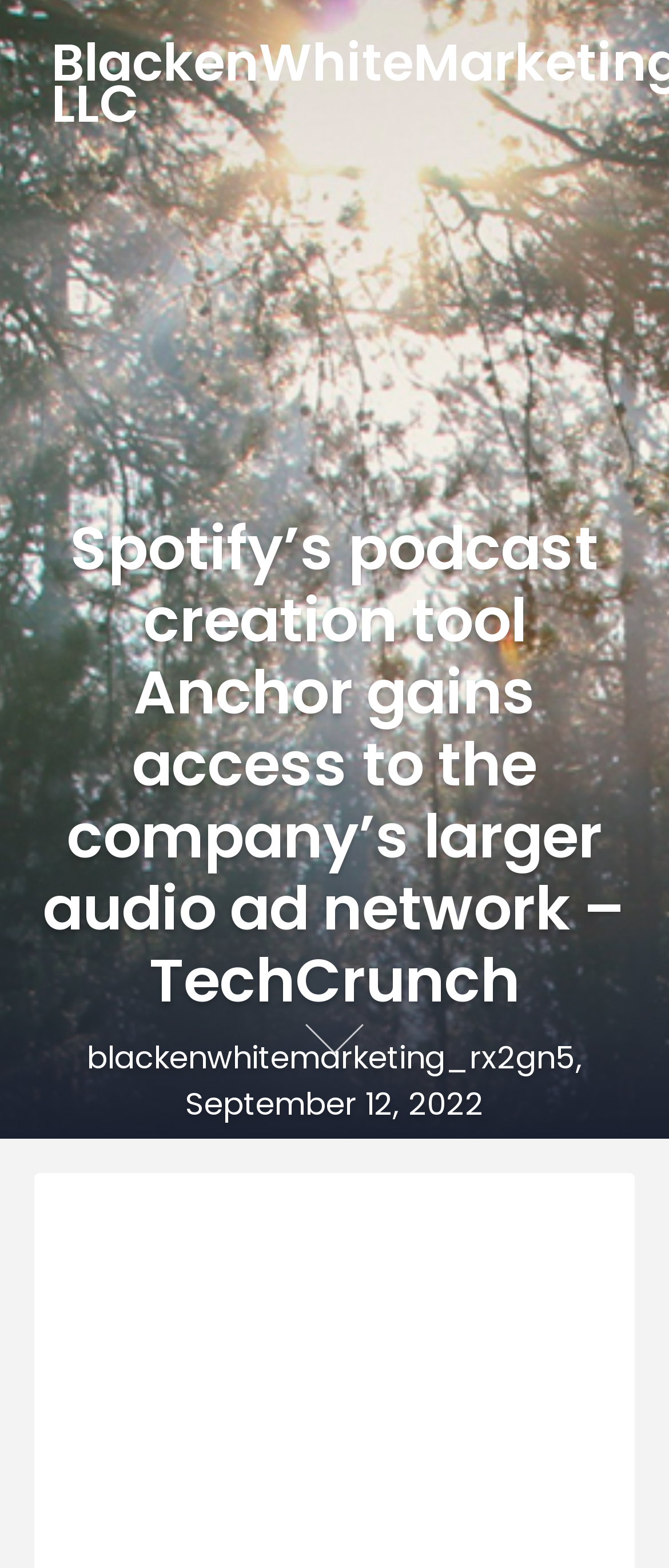Can you find the bounding box coordinates for the UI element given this description: "parent_node: BlackenWhiteMarketing LLC"? Provide the coordinates as four float numbers between 0 and 1: [left, top, right, bottom].

[0.372, 0.599, 0.628, 0.709]